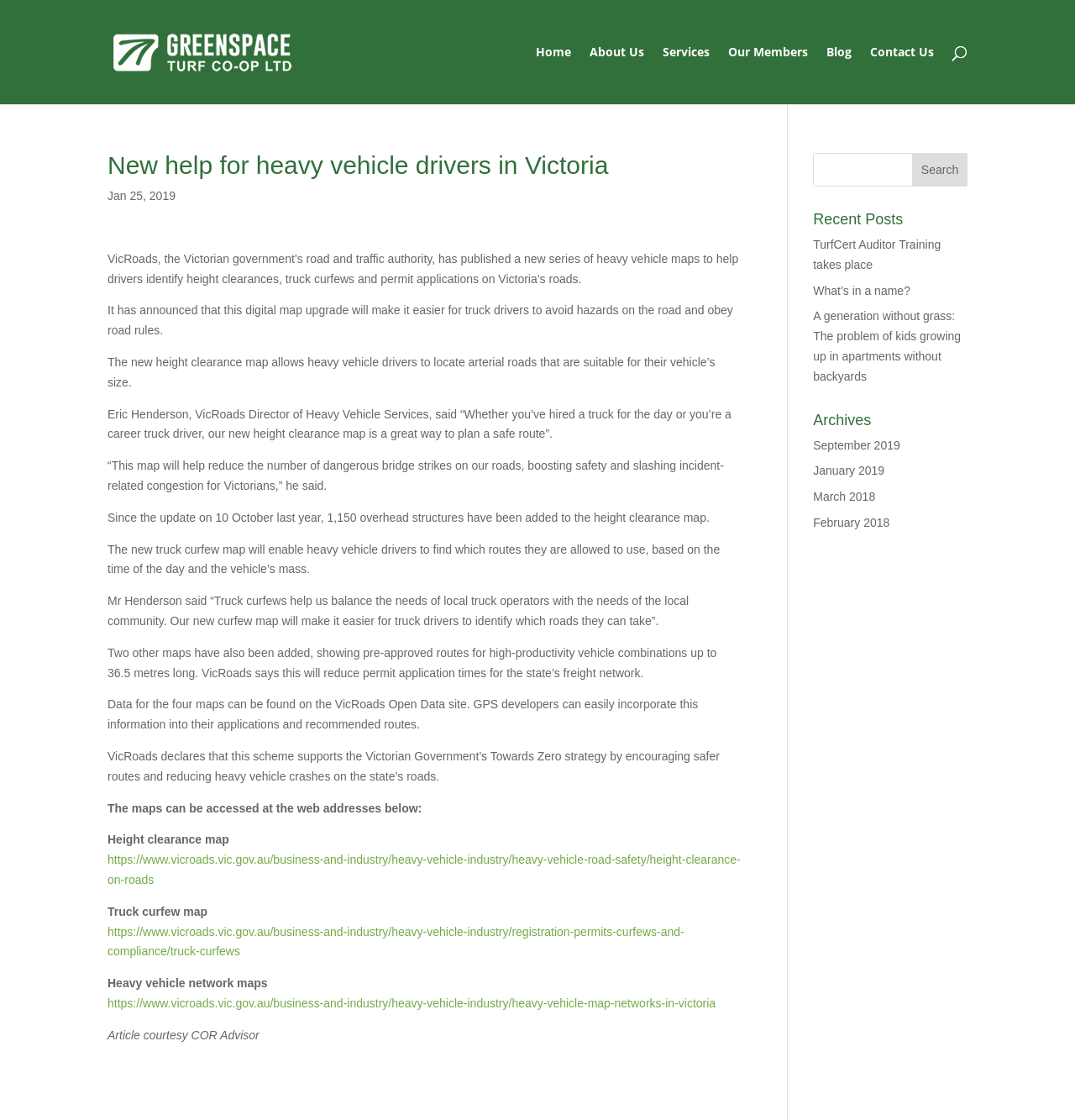Please determine the bounding box coordinates of the element's region to click for the following instruction: "Search for something in the search bar".

[0.756, 0.137, 0.9, 0.167]